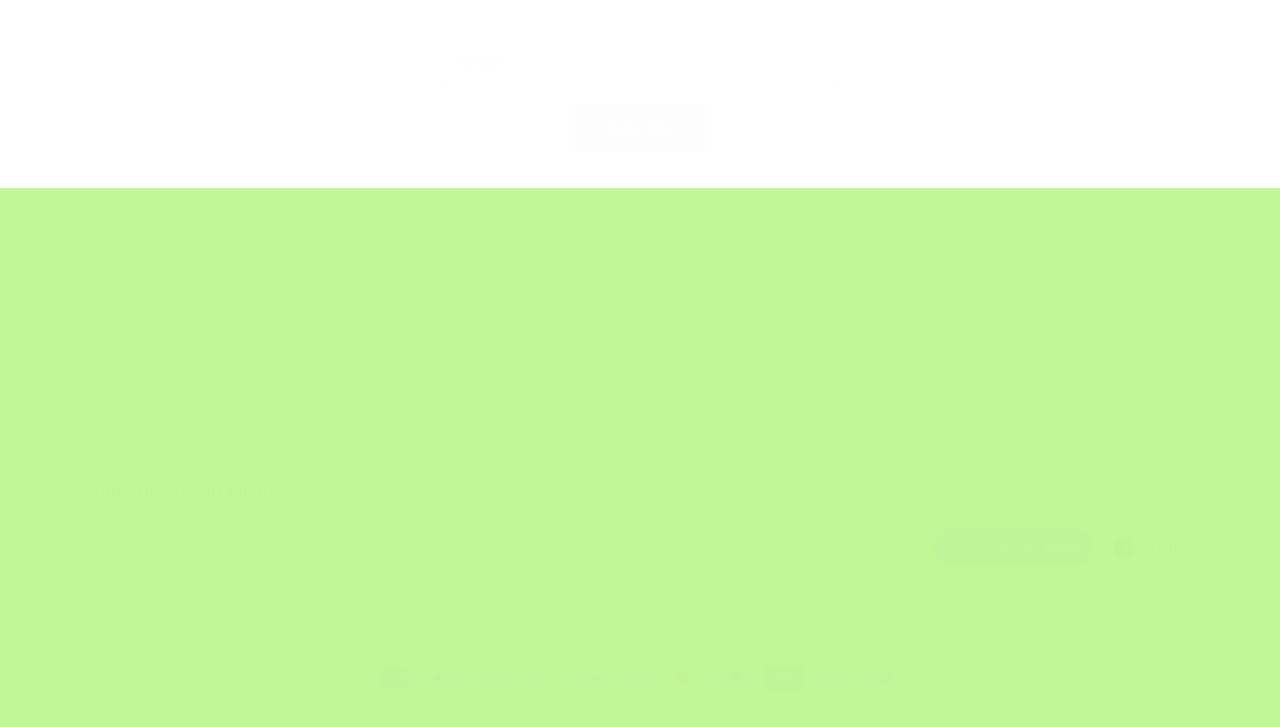What social media platforms can you follow the company on?
Look at the screenshot and provide an in-depth answer.

I found the social media platforms by looking at the links located at the bottom of the webpage, which have the text 'Facebook' and 'Instagram' and are accompanied by their respective logos.